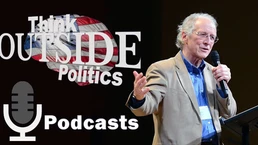What is displayed in the background of the image?
Look at the image and answer the question with a single word or phrase.

words and graphic